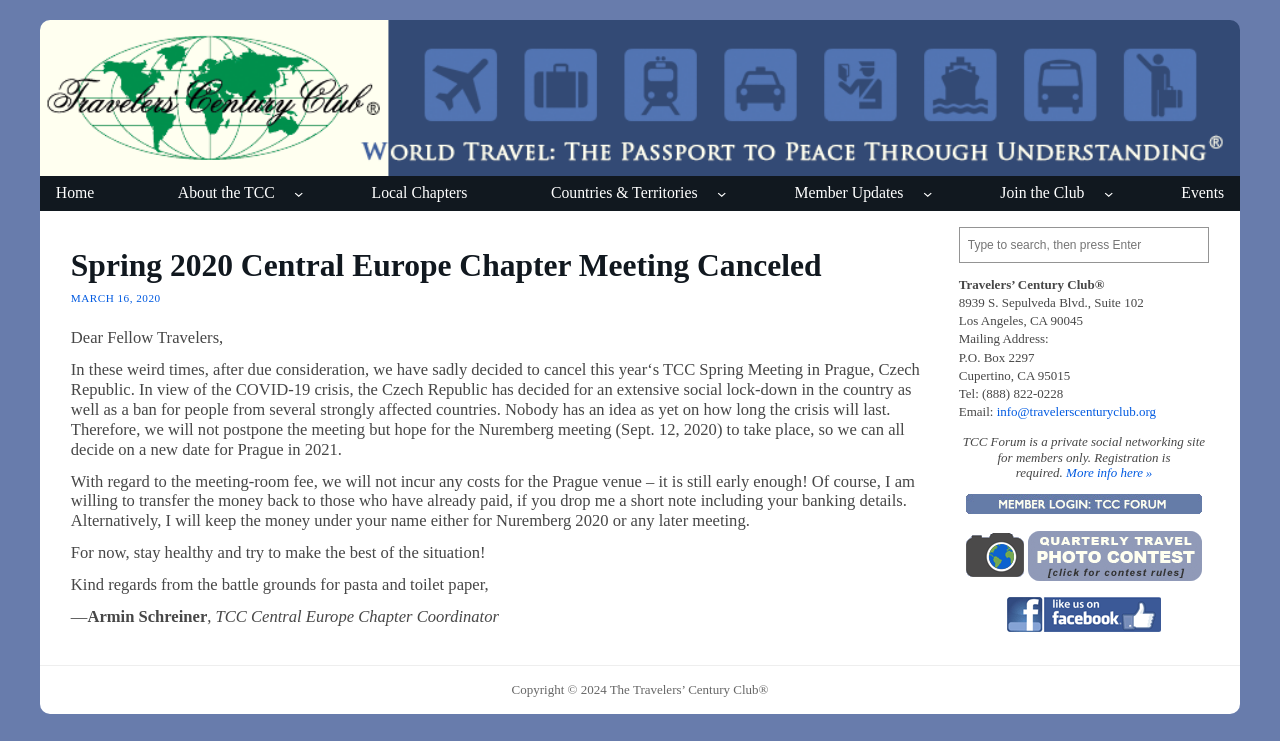Find the bounding box coordinates of the area that needs to be clicked in order to achieve the following instruction: "View the TCC Forum". The coordinates should be specified as four float numbers between 0 and 1, i.e., [left, top, right, bottom].

[0.833, 0.628, 0.9, 0.648]